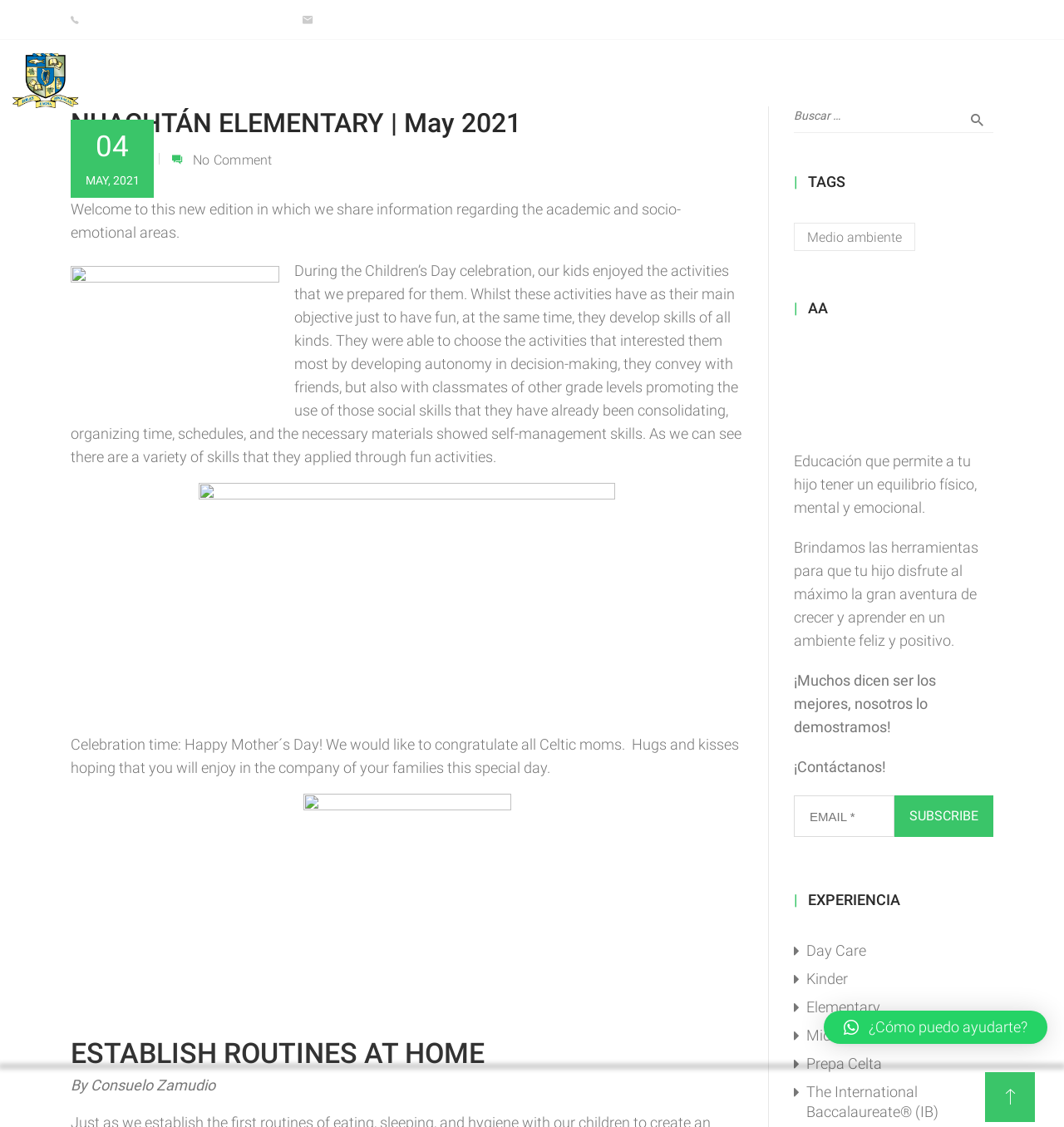Explain in detail what is displayed on the webpage.

This webpage is the May 2021 edition of Nuachtán Elementary, a school newsletter. At the top, there are several links to access different parts of the website, including "¡CONÓCENOS!", "ACCESO ALUMNOS Y PADRES DE FAMILIA", and "ACCESO PROFESORES". Below these links, there is a navigation menu with options like "Inicio", "Nosotros", "Oferta Educativa", and "Admisiones".

The main content of the webpage is divided into several sections. The first section has a heading "NUACHTÁN ELEMENTARY | May 2021" and features a brief introduction to the newsletter, followed by a figure. The introduction mentions that the newsletter will share information about the academic and socio-emotional areas.

The next section describes the Children's Day celebration, where kids enjoyed various activities that helped develop their skills, such as autonomy, social skills, and self-management. This section includes two figures and a detailed description of the activities.

Following this, there is a section congratulating all Celtic moms on Mother's Day, accompanied by a figure. Then, there is a section titled "ESTABLISH ROUTINES AT HOME" with a heading and a brief text.

On the right side of the webpage, there is a search bar with a button labeled "Buscar". Below the search bar, there are several sections, including "TAGS", "AA", and "EXPERIENCIA", each with links to related topics. There are also several paragraphs of text describing the school's approach to education, emphasizing the importance of physical, mental, and emotional balance. The webpage also features a textbox and a "SUBSCRIBE" button.

At the bottom of the webpage, there are links to different levels of education, including Day Care, Kinder, Elementary, Middle School, and Prepa Celta. Finally, there is a button labeled "¿Cómo puedo ayudarte?" (How can I help you?).